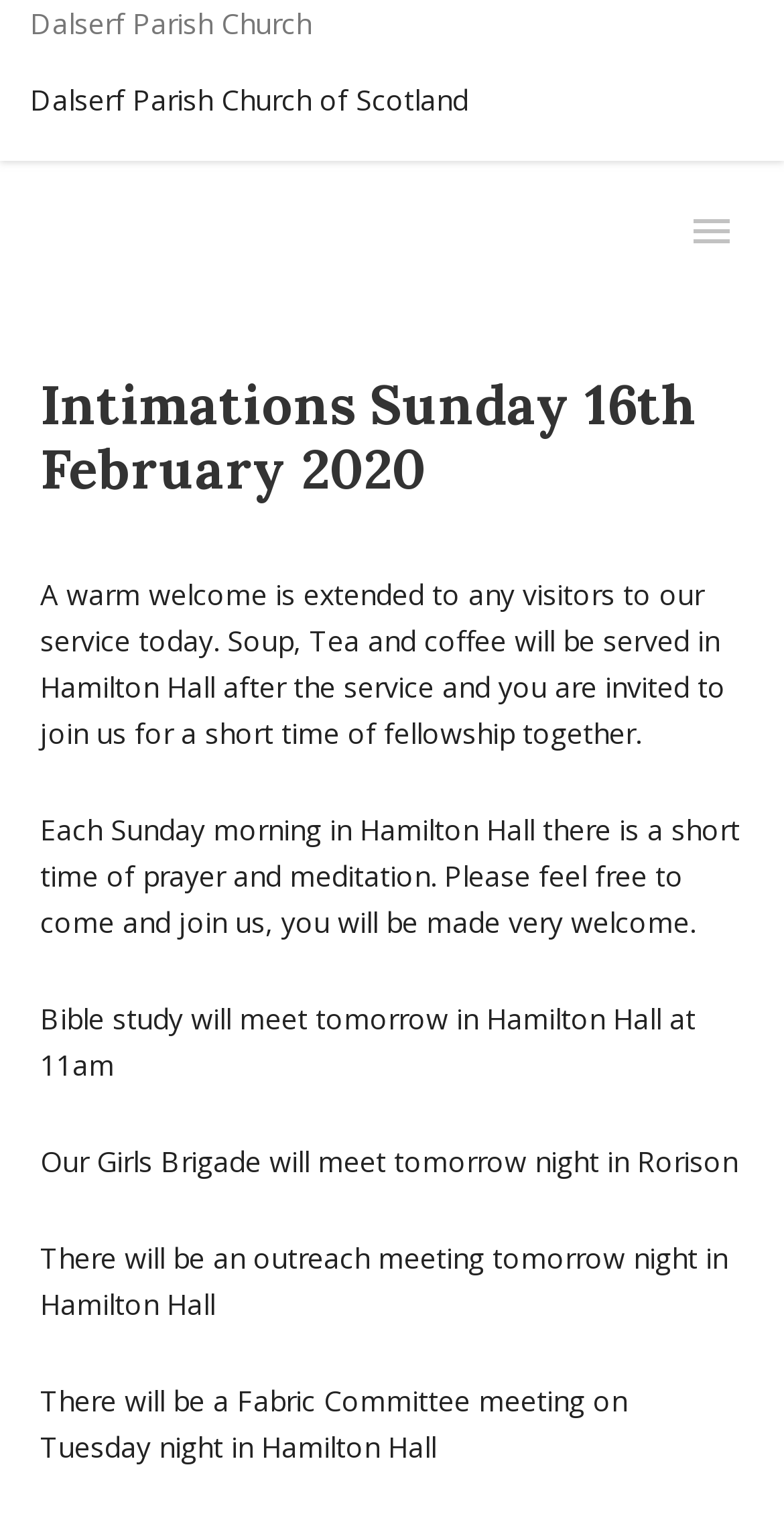Can you find the bounding box coordinates for the UI element given this description: "Dalserf Parish Church"? Provide the coordinates as four float numbers between 0 and 1: [left, top, right, bottom].

[0.038, 0.003, 0.397, 0.028]